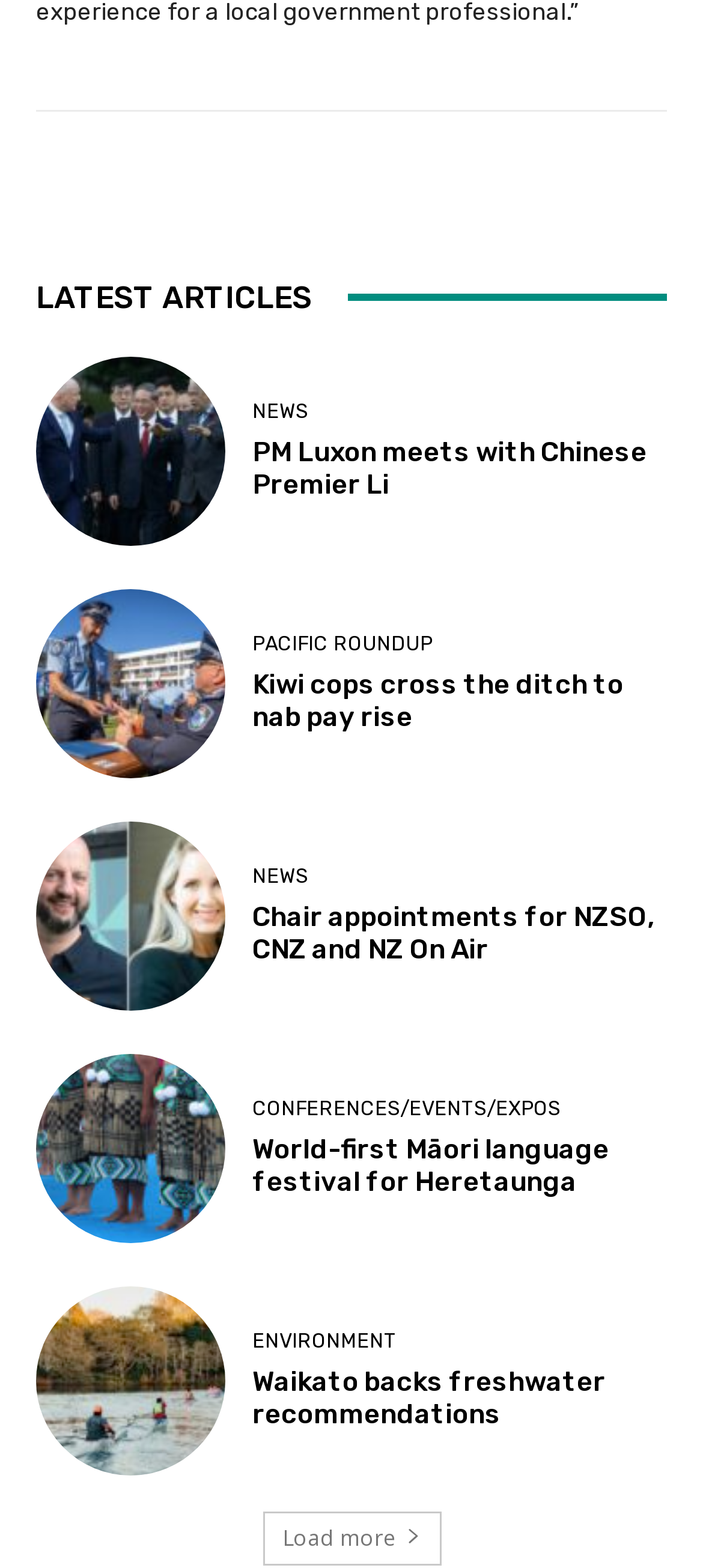Show the bounding box coordinates of the region that should be clicked to follow the instruction: "Check the Conferences/Events/Expos."

[0.359, 0.7, 0.797, 0.713]